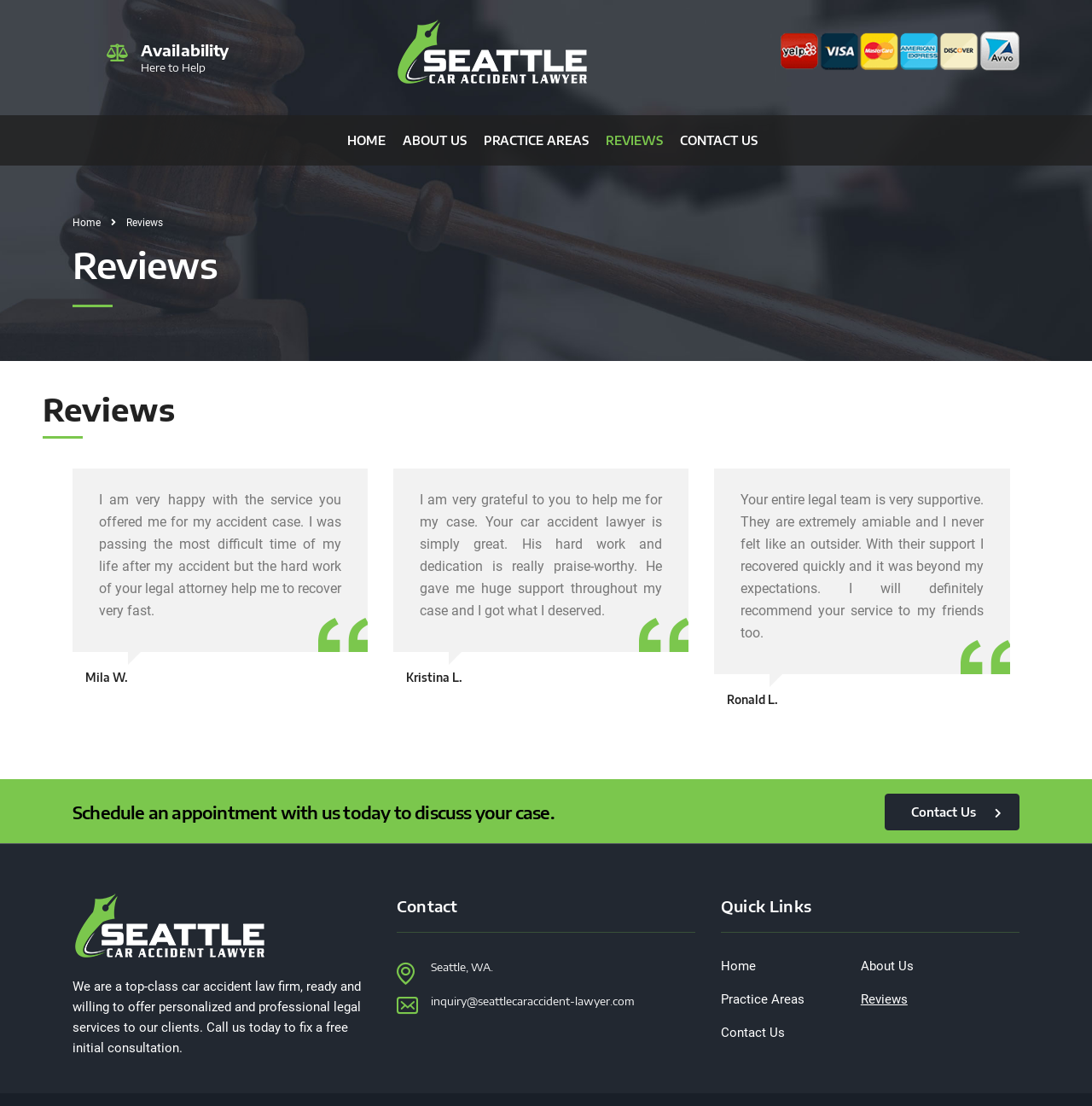From the element description About Us, predict the bounding box coordinates of the UI element. The coordinates must be specified in the format (top-left x, top-left y, bottom-right x, bottom-right y) and should be within the 0 to 1 range.

[0.361, 0.117, 0.435, 0.137]